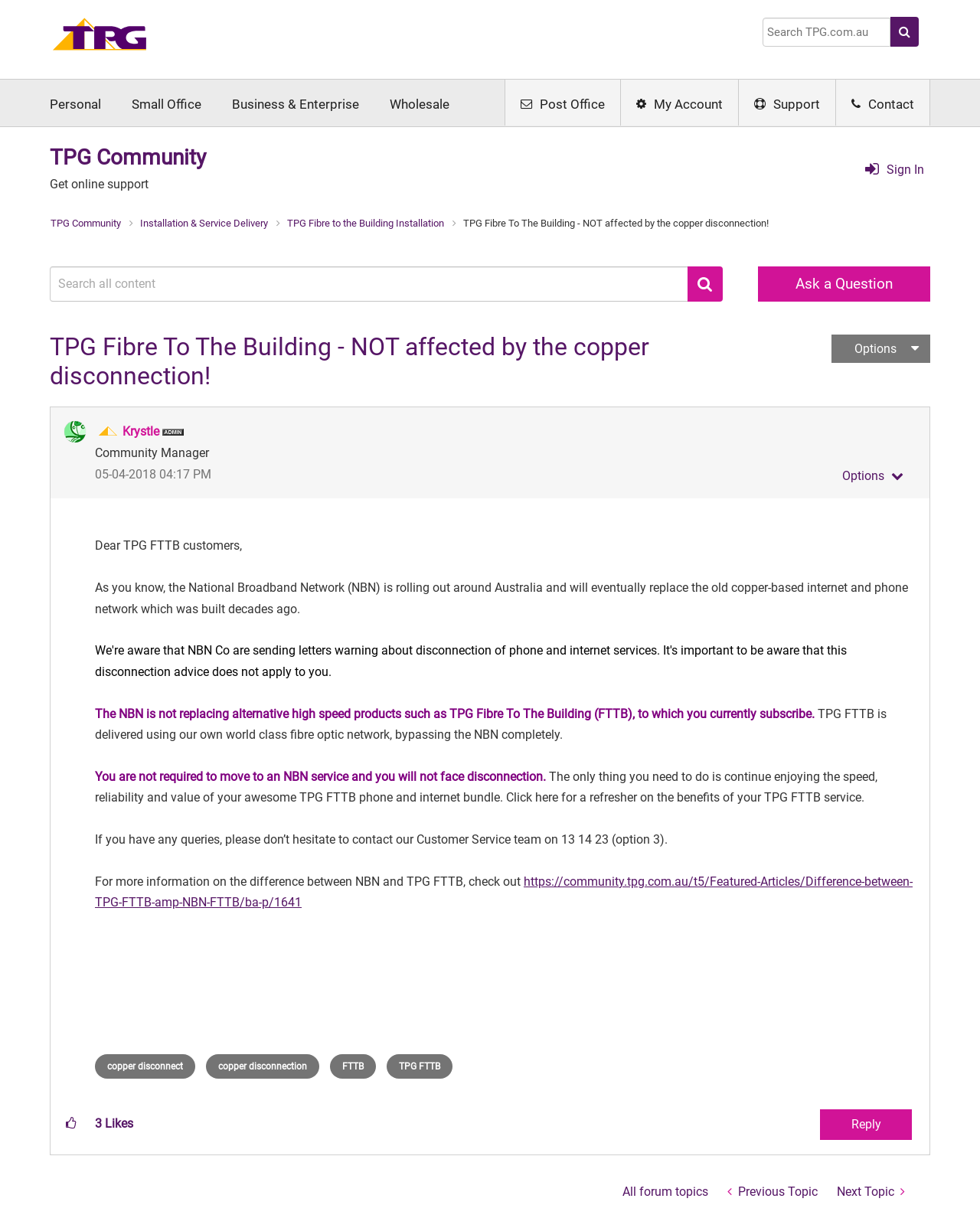Determine the bounding box coordinates in the format (top-left x, top-left y, bottom-right x, bottom-right y). Ensure all values are floating point numbers between 0 and 1. Identify the bounding box of the UI element described by: Installation & Service Delivery

[0.141, 0.18, 0.276, 0.19]